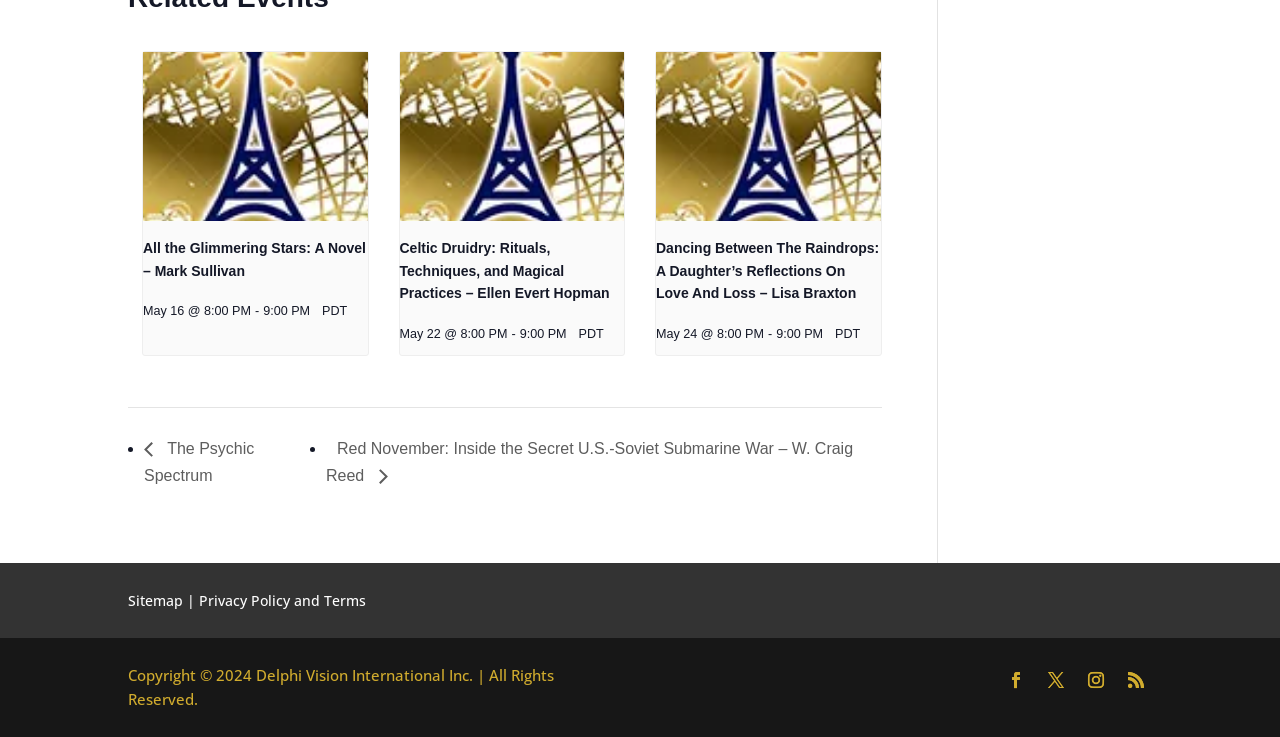How many navigation links are there?
Answer the question in a detailed and comprehensive manner.

I counted the number of links under the 'Event Navigation' section, which are 'The Psychic Spectrum' and 'Red November: Inside the Secret U.S.-Soviet Submarine War – W. Craig Reed'.